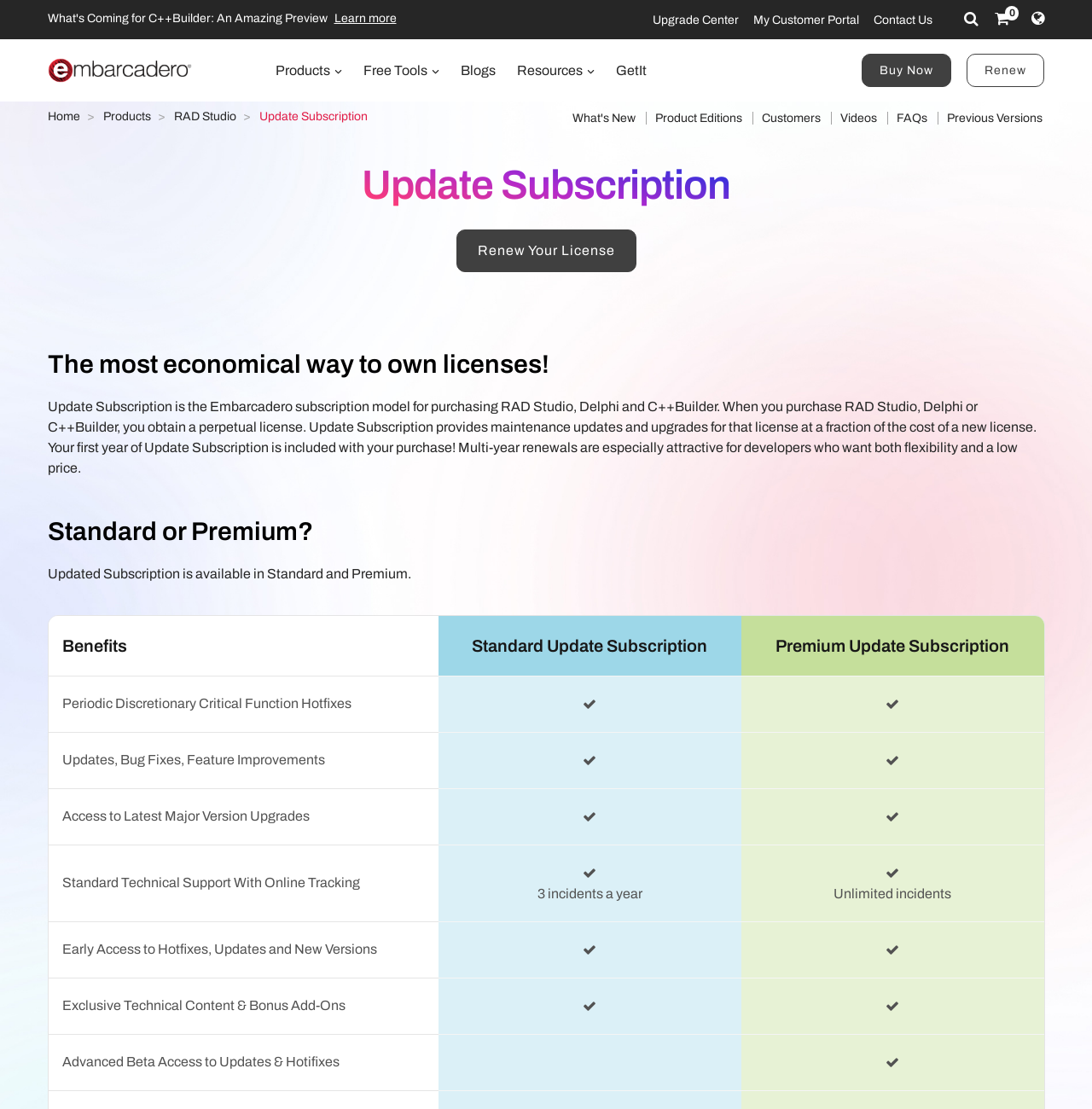Please give a succinct answer to the question in one word or phrase:
What products can be purchased with Update Subscription?

RAD Studio, Delphi and C++Builder